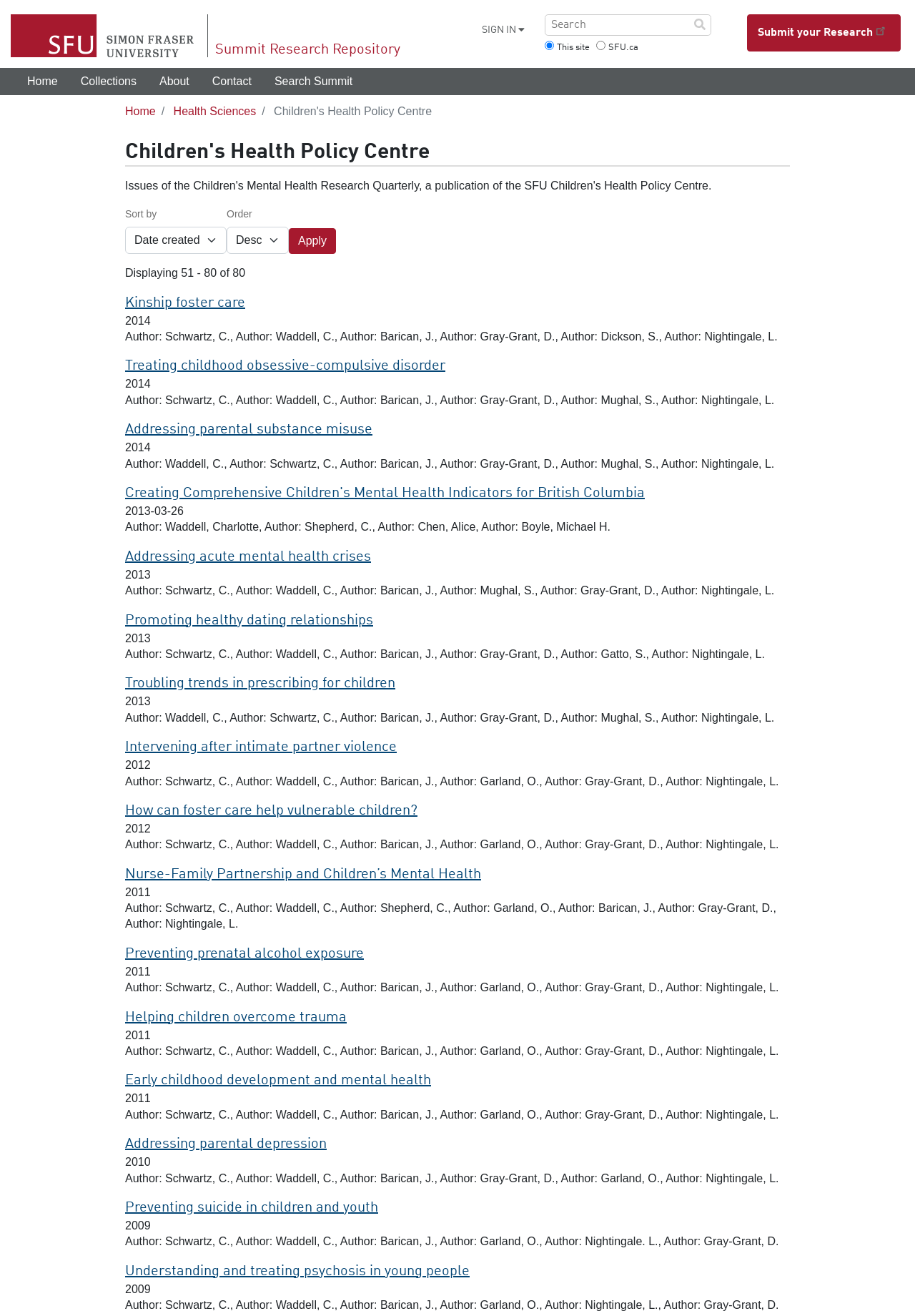What is the default sort order of the research articles?
Based on the screenshot, provide a one-word or short-phrase response.

This site